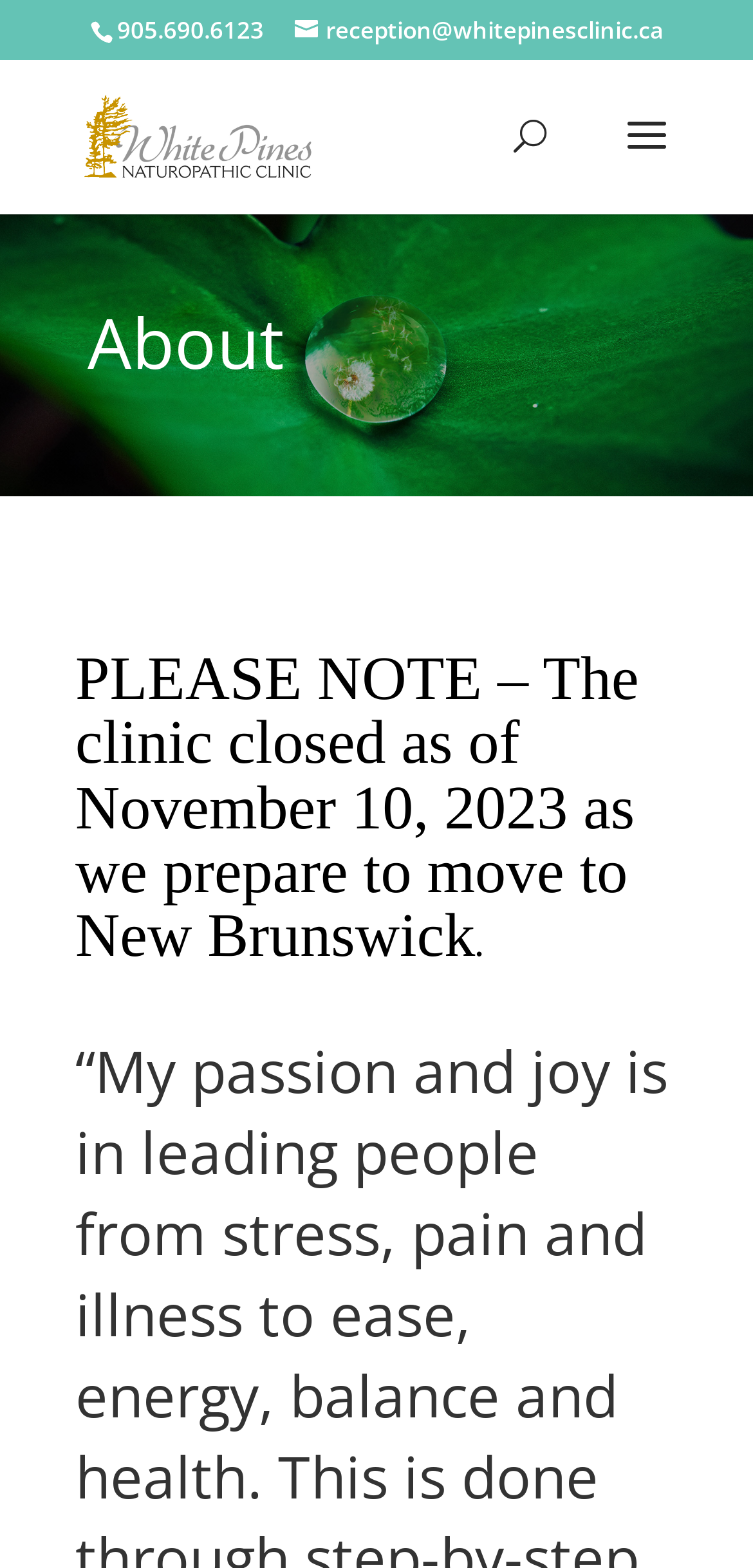Is there a search function on the webpage?
Please ensure your answer is as detailed and informative as possible.

I found a search element with the bounding box coordinates [0.5, 0.038, 0.9, 0.039] which contains a searchbox with the text 'Search for:'.